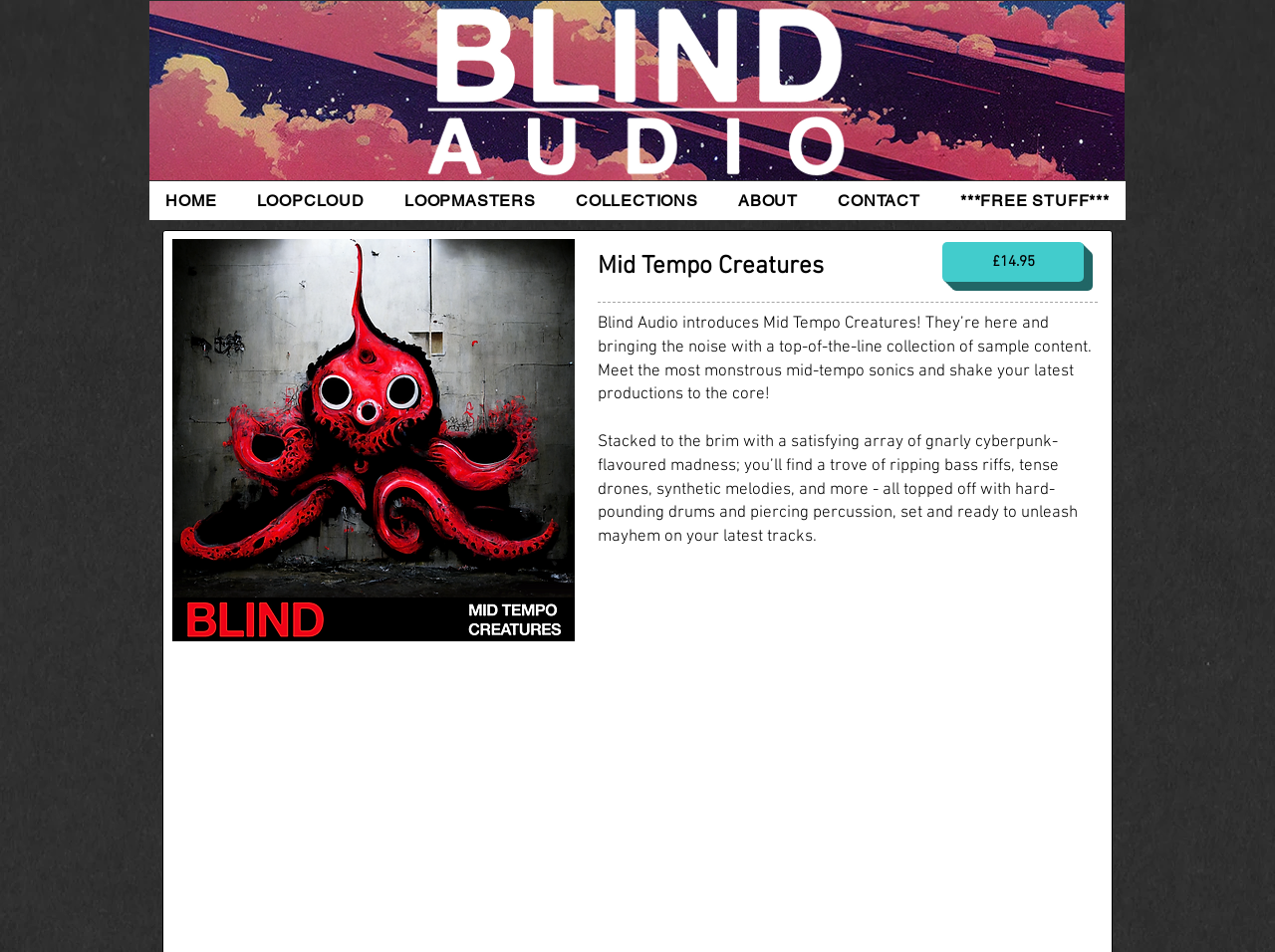Use a single word or phrase to answer the question: What is the price of the Mid Tempo Creatures collection?

£14.95